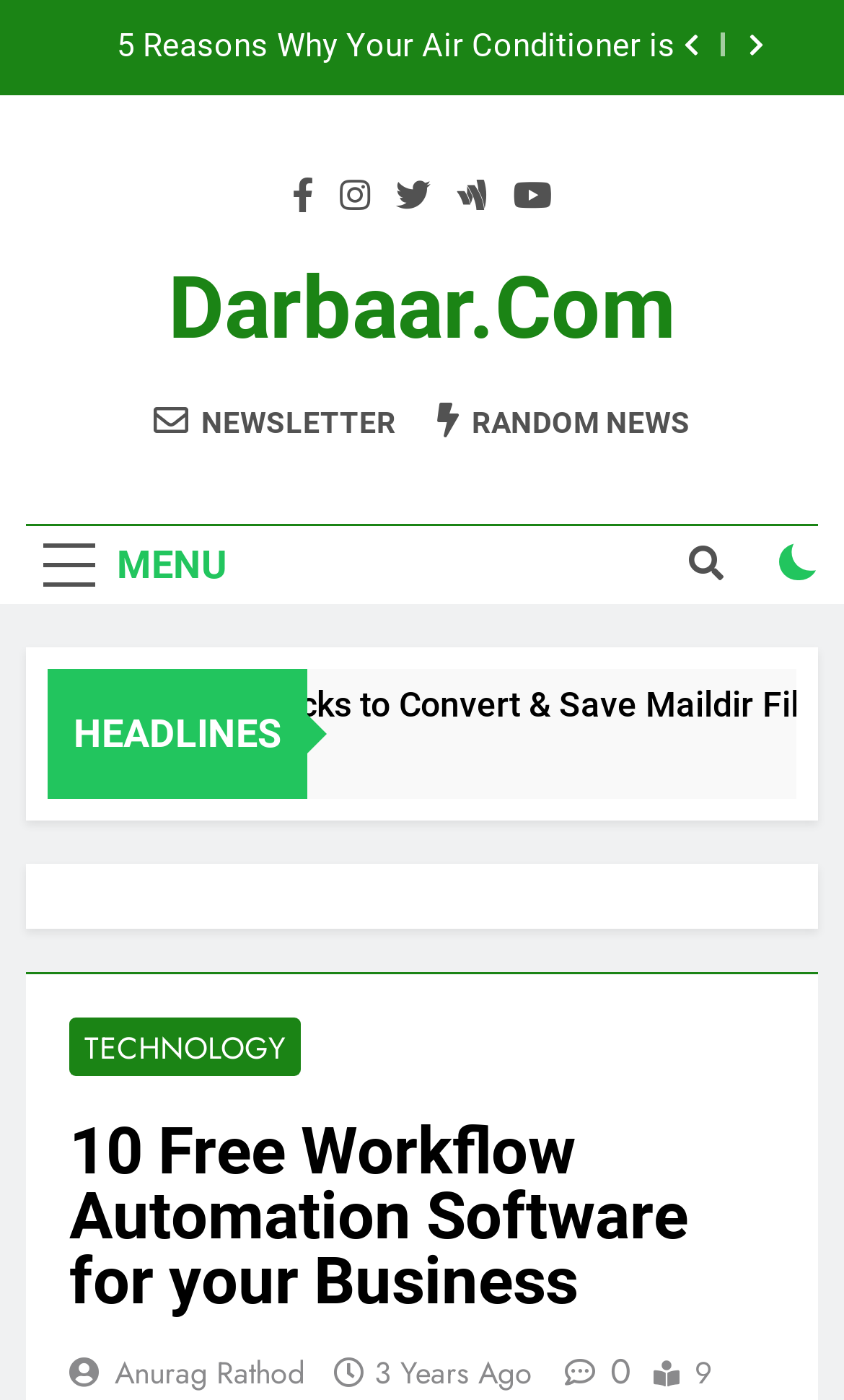How old is the article?
From the image, provide a succinct answer in one word or a short phrase.

3 Years Ago